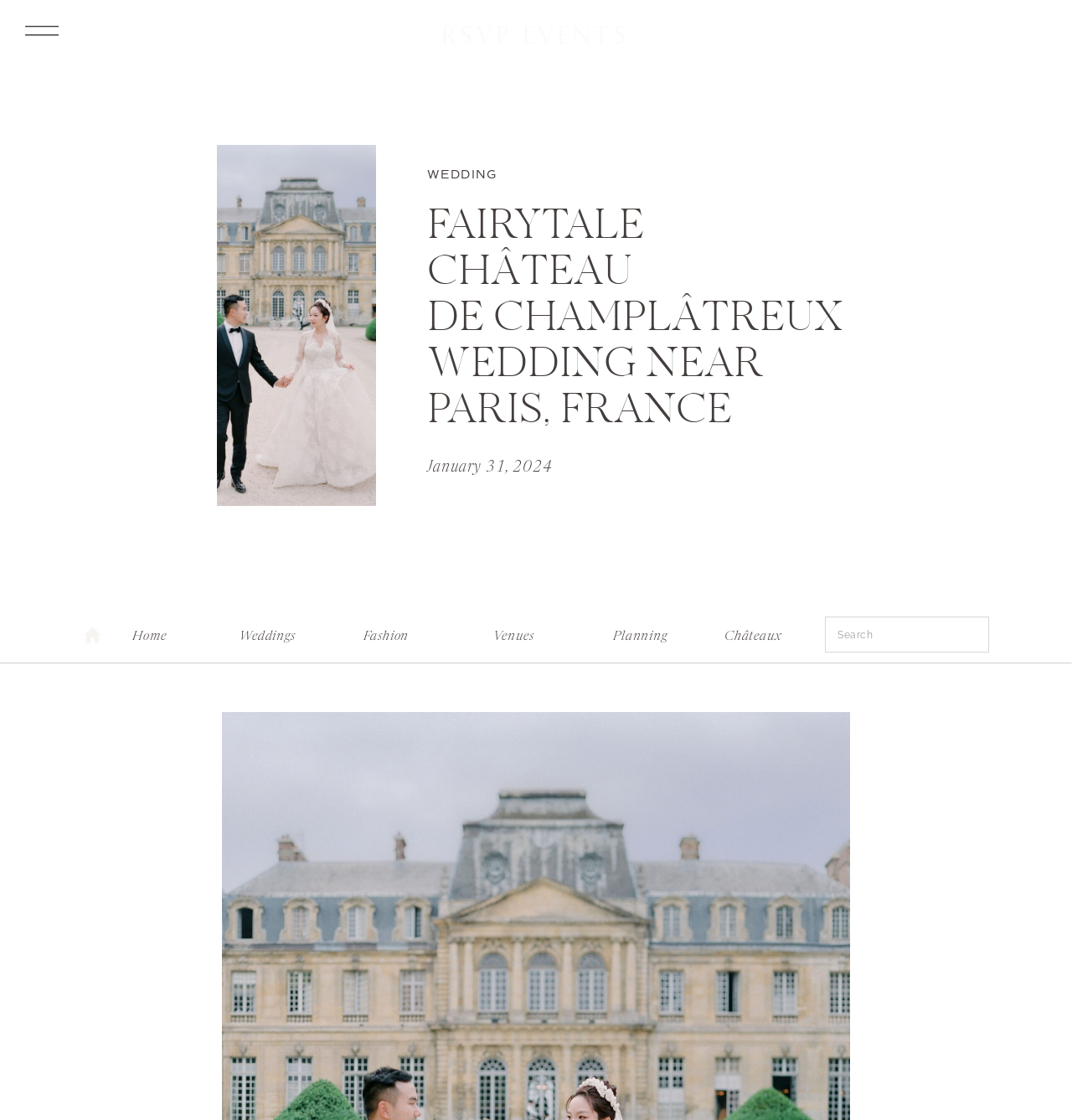What is the purpose of the textbox on the webpage?
Please give a detailed and elaborate explanation in response to the question.

The textbox on the webpage has a label 'Search for:' and is likely used for searching purposes, allowing users to search for specific content on the website.